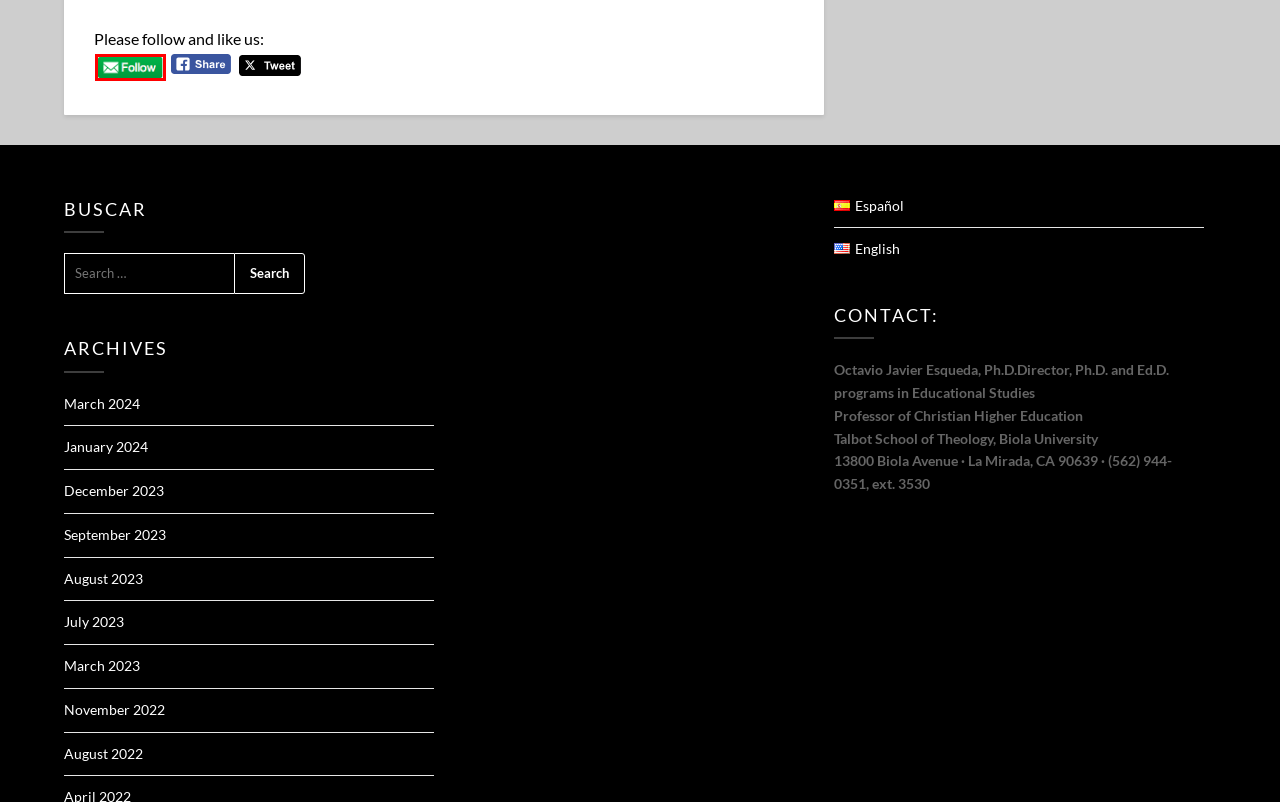Observe the provided screenshot of a webpage with a red bounding box around a specific UI element. Choose the webpage description that best fits the new webpage after you click on the highlighted element. These are your options:
A. December 2023 – Octavio Javier Esqueda
B. follow.it | Feedburner Alternative - Get more readers
C. August 2022 – Octavio Javier Esqueda
D. September 2023 – Octavio Javier Esqueda
E. August 2023 – Octavio Javier Esqueda
F. March 2023 – Octavio Javier Esqueda
G. January 2024 – Octavio Javier Esqueda
H. November 2022 – Octavio Javier Esqueda

B